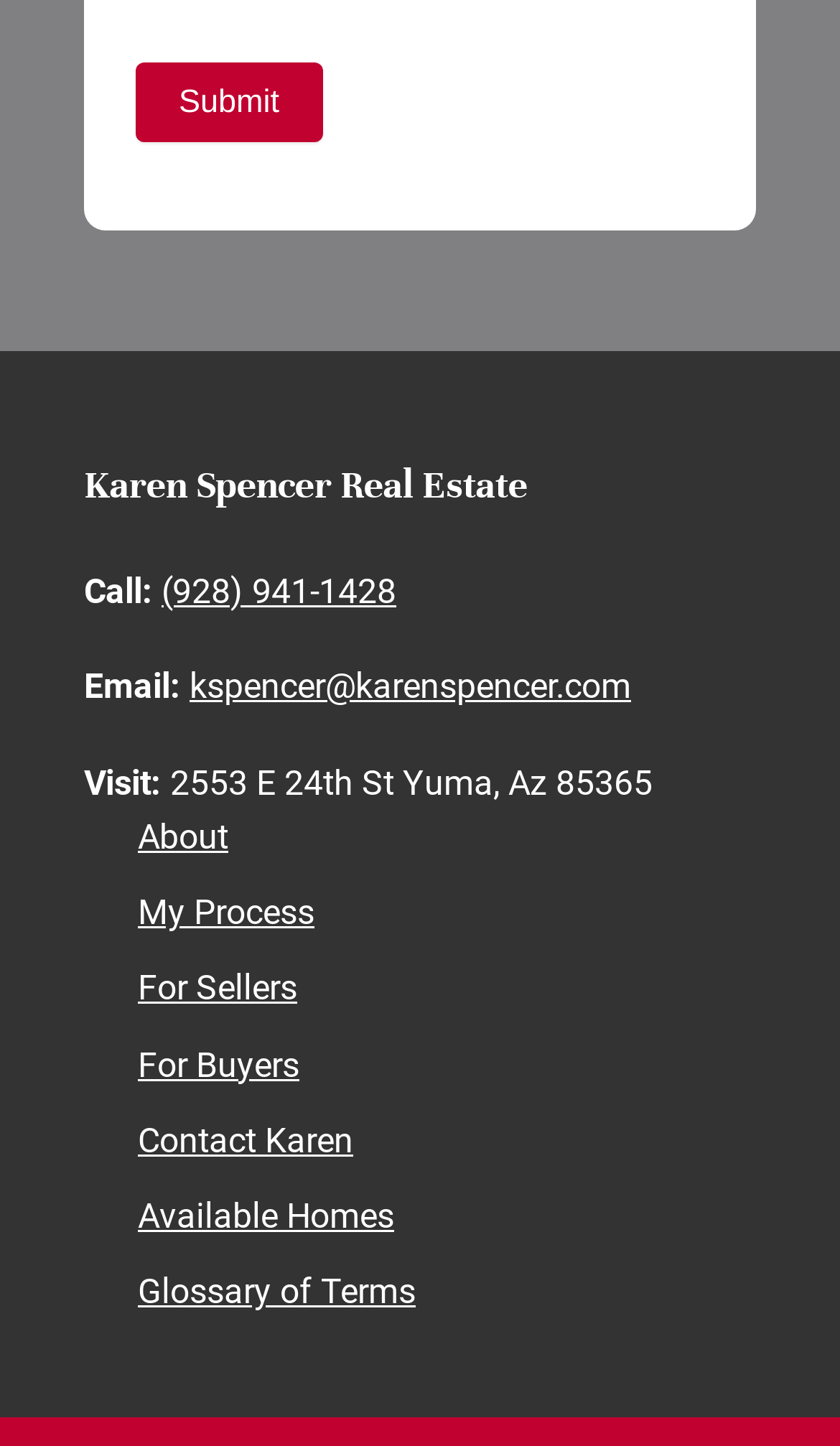Specify the bounding box coordinates of the area to click in order to execute this command: 'Call the phone number'. The coordinates should consist of four float numbers ranging from 0 to 1, and should be formatted as [left, top, right, bottom].

[0.192, 0.394, 0.472, 0.422]